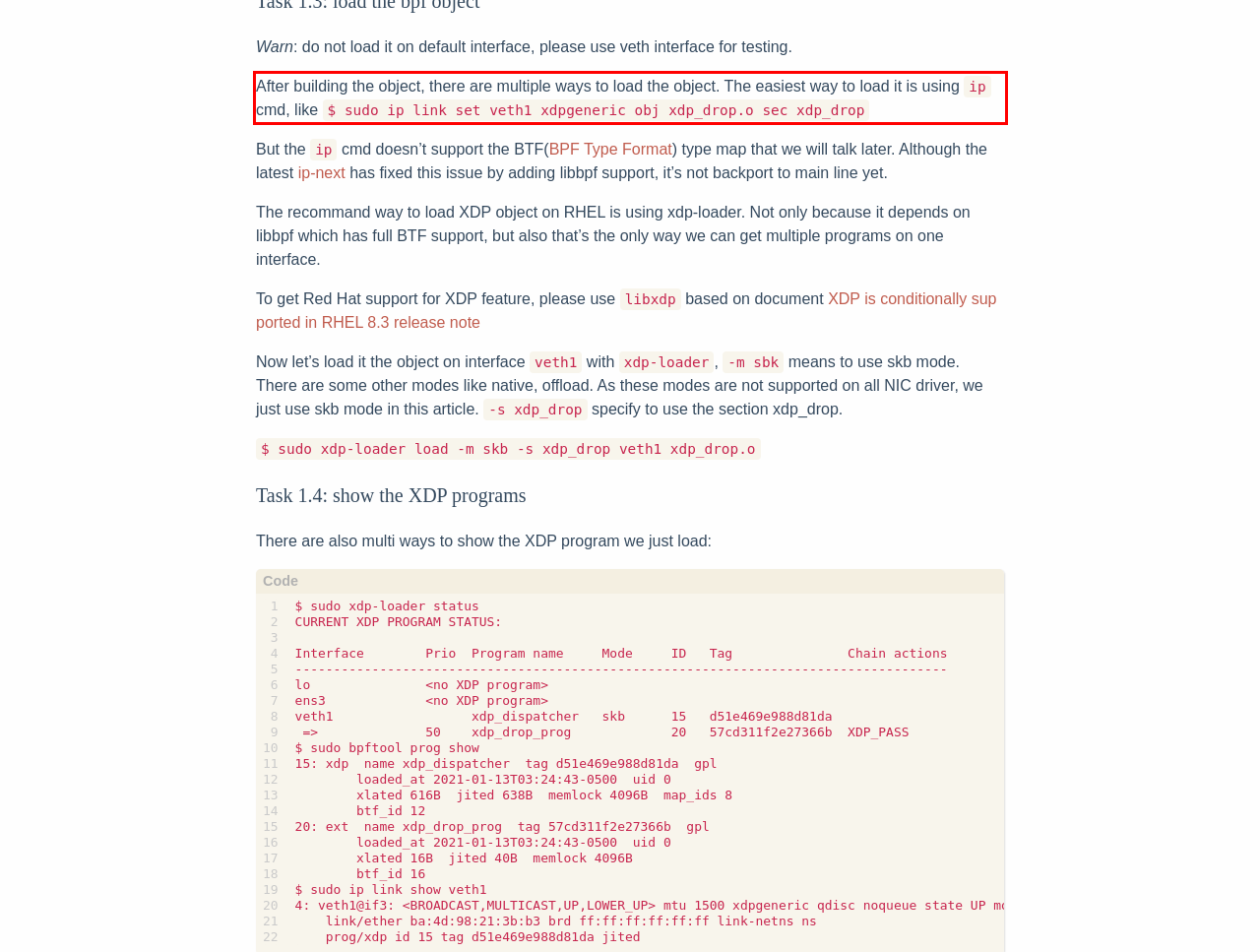Identify and extract the text within the red rectangle in the screenshot of the webpage.

After building the object, there are multiple ways to load the object. The easiest way to load it is using ip cmd, like $ sudo ip link set veth1 xdpgeneric obj xdp_drop.o sec xdp_drop